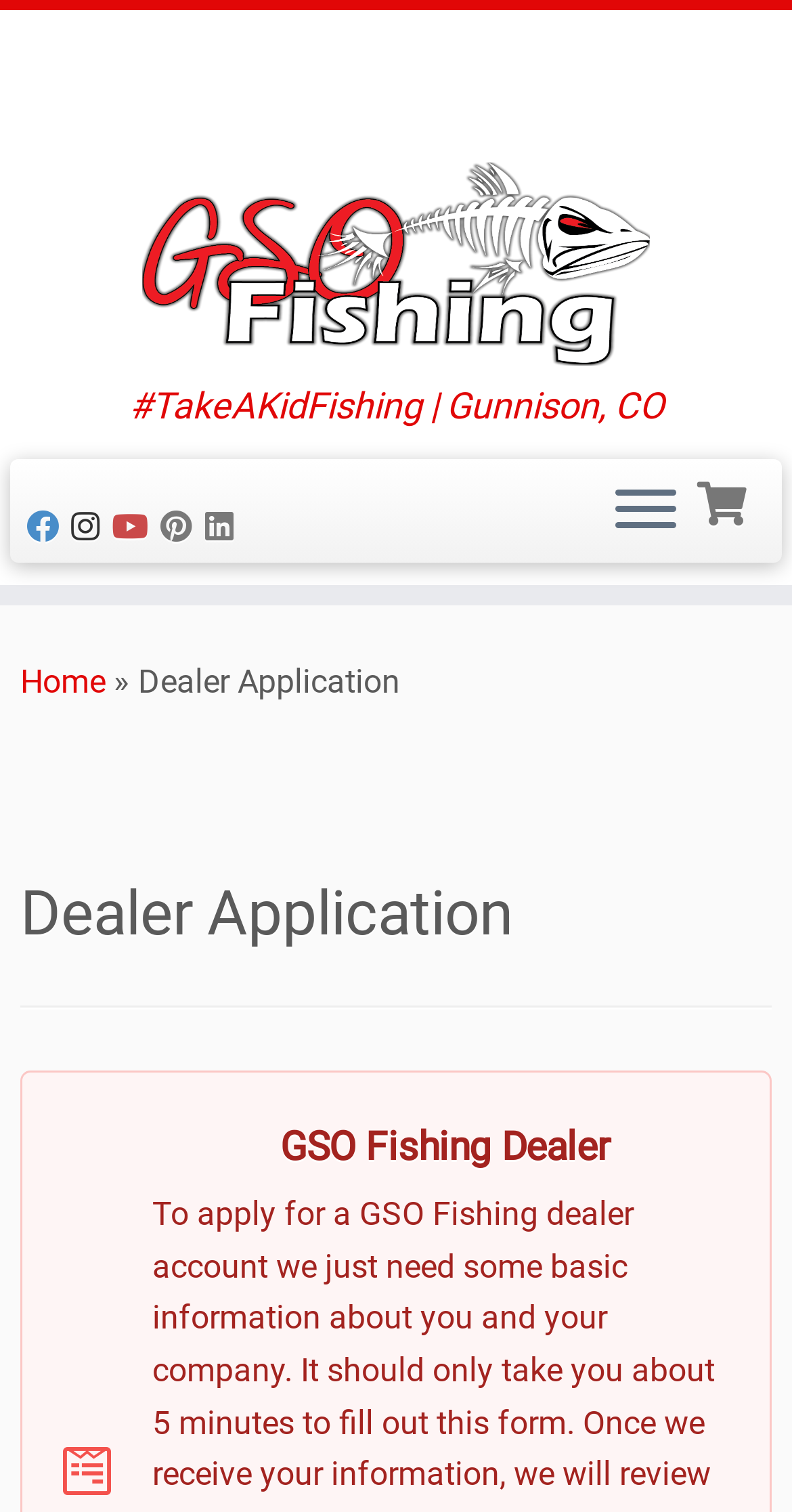Indicate the bounding box coordinates of the element that must be clicked to execute the instruction: "Open the menu". The coordinates should be given as four float numbers between 0 and 1, i.e., [left, top, right, bottom].

[0.777, 0.318, 0.854, 0.359]